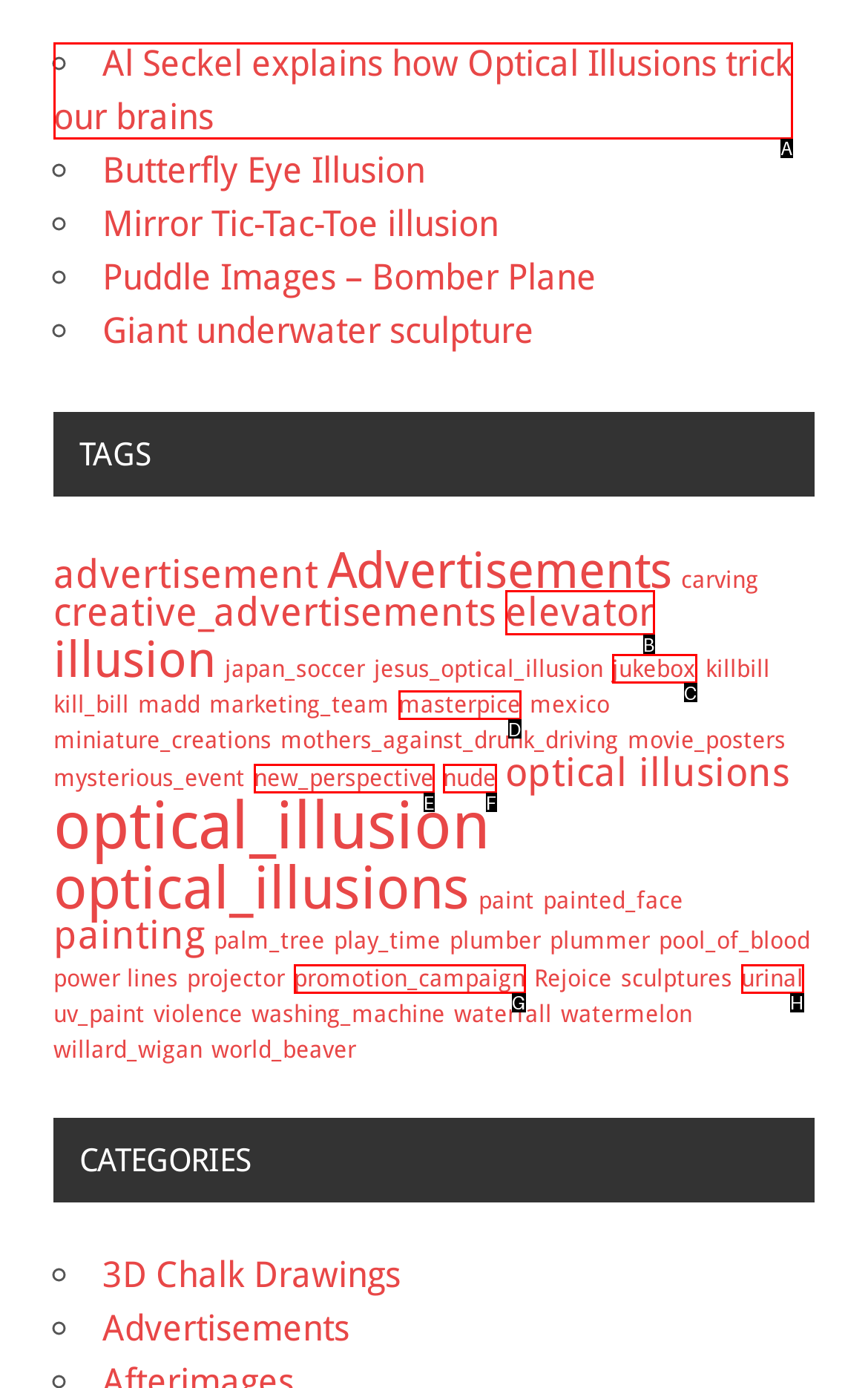Tell me which one HTML element I should click to complete the following task: Click on the link 'Al Seckel explains how Optical Illusions trick our brains'
Answer with the option's letter from the given choices directly.

A